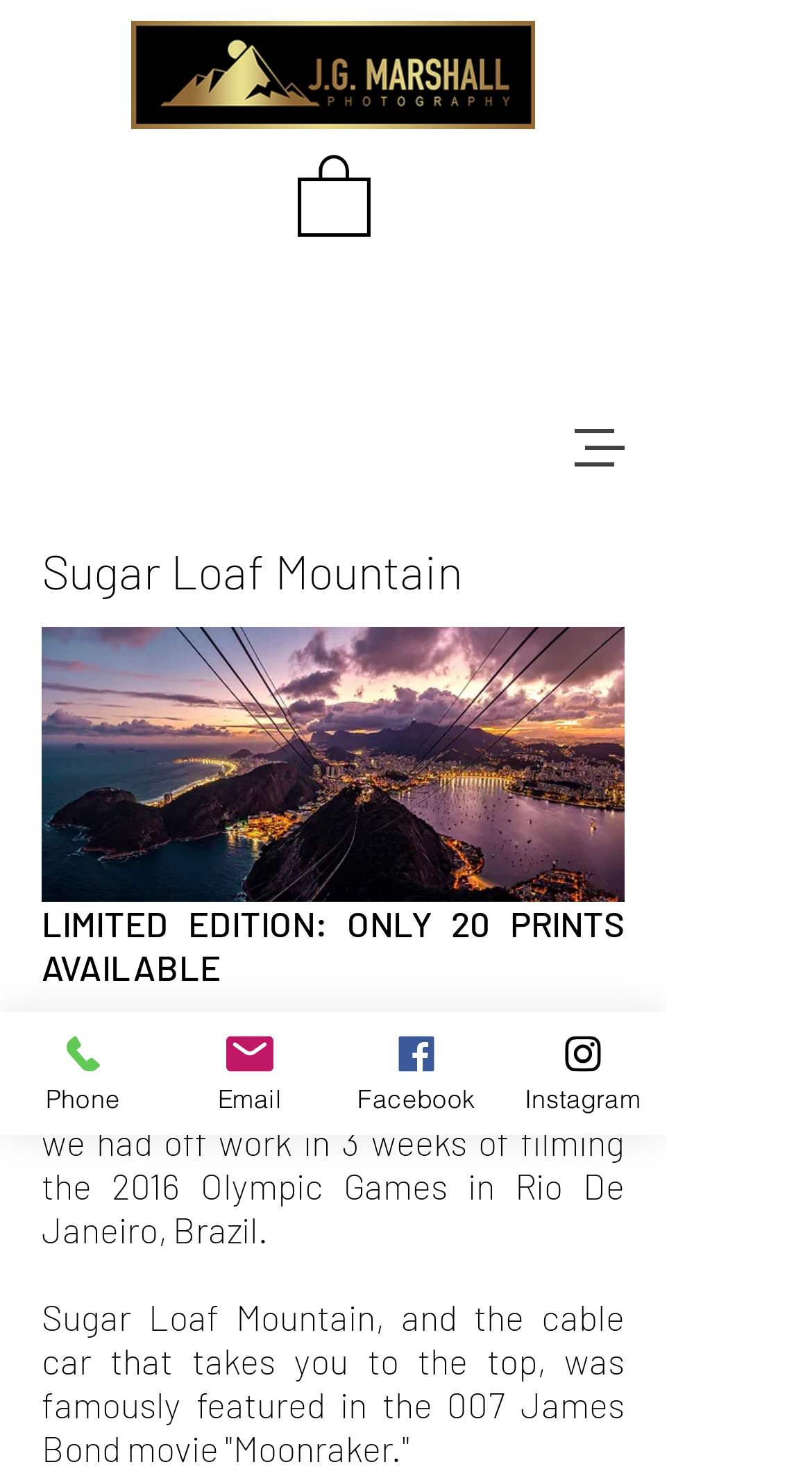Please provide the bounding box coordinates for the UI element as described: "aria-label="Open navigation menu"". The coordinates must be four floats between 0 and 1, represented as [left, top, right, bottom].

[0.667, 0.267, 0.795, 0.338]